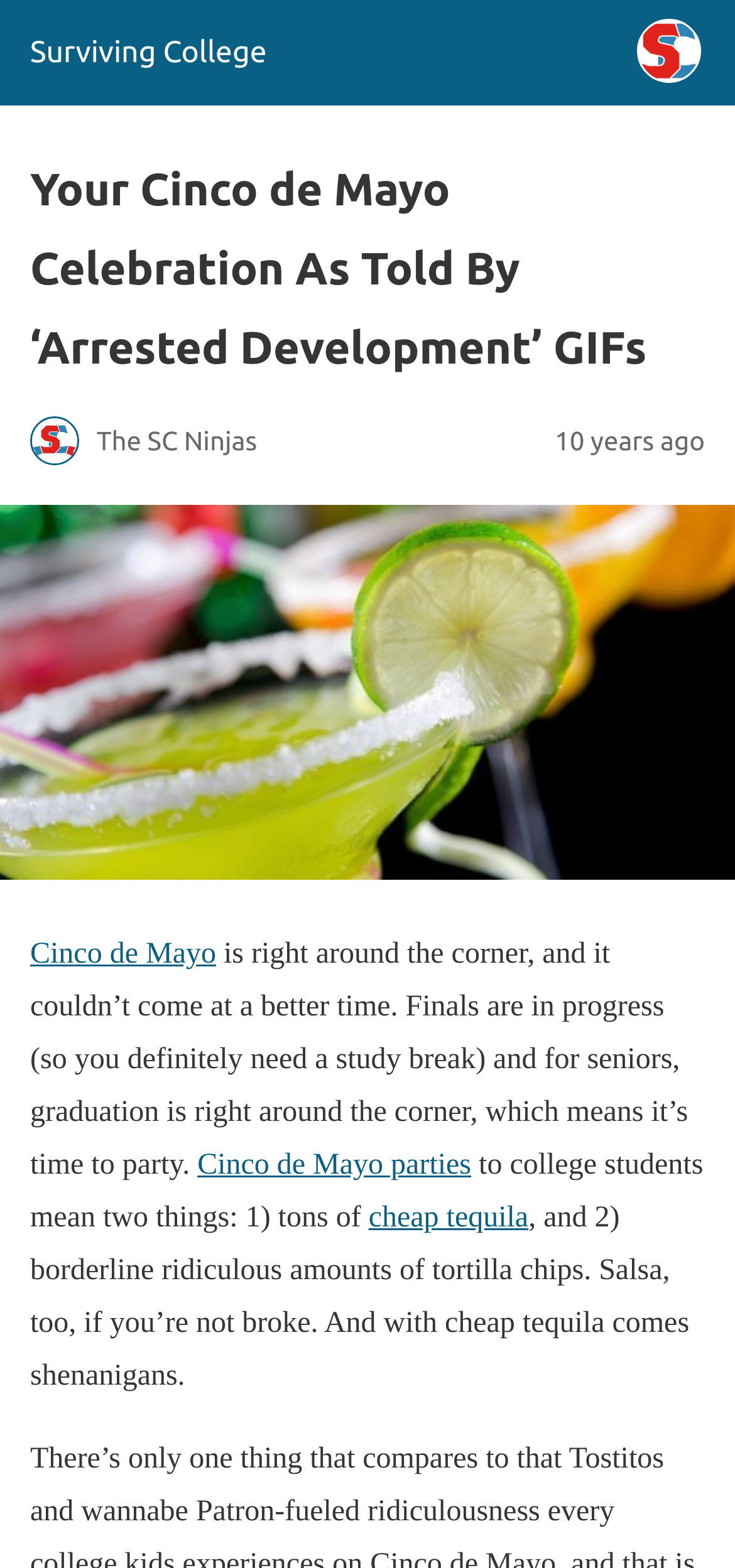Refer to the image and provide an in-depth answer to the question:
What is the significance of graduation in the context of Cinco de Mayo?

The webpage mentions that 'graduation is right around the corner', implying that the significance of graduation in the context of Cinco de Mayo is that it is a reason to celebrate and party, especially for seniors.